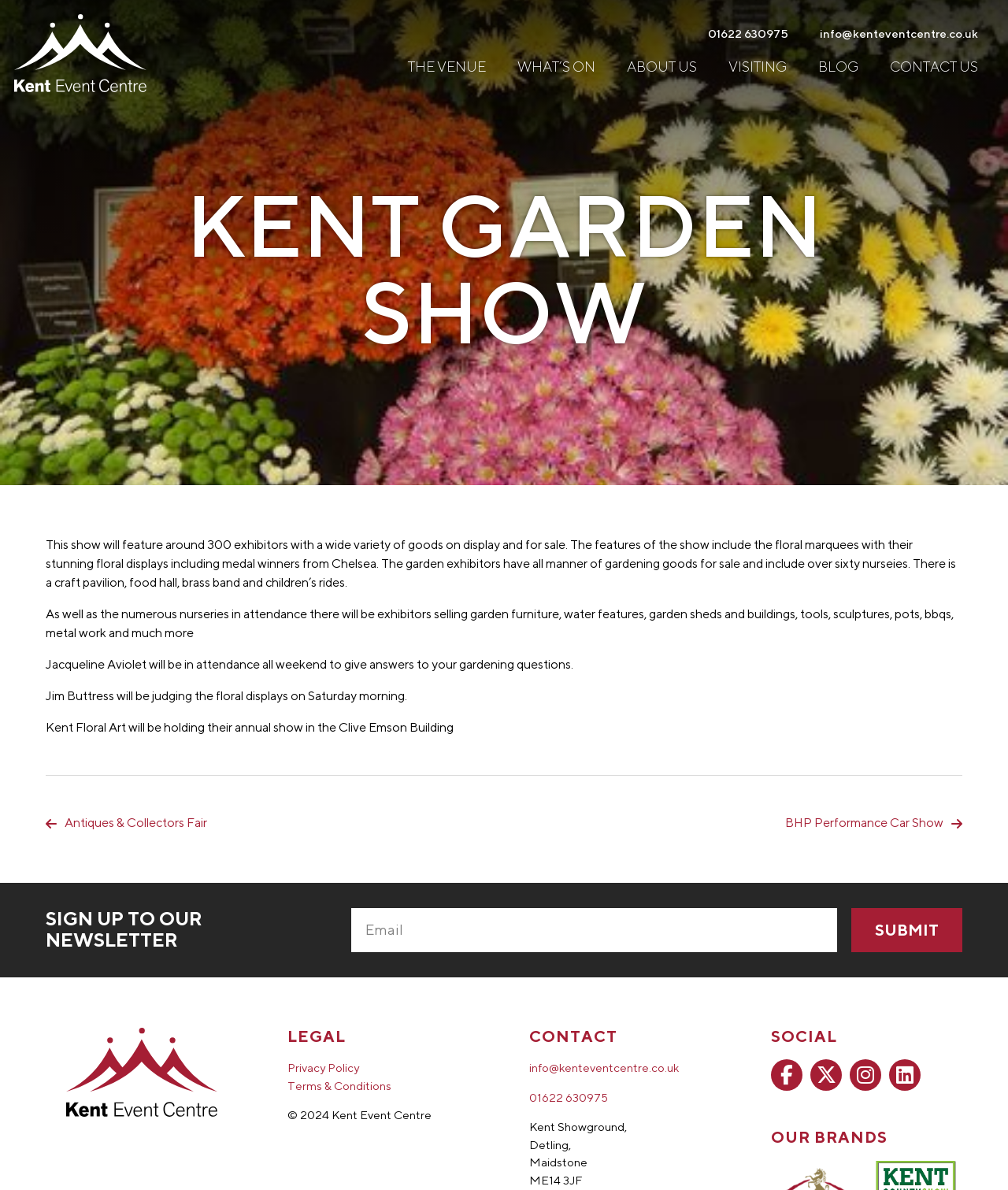Find the bounding box coordinates for the area that should be clicked to accomplish the instruction: "Enter email address in the newsletter subscription field".

[0.348, 0.763, 0.83, 0.8]